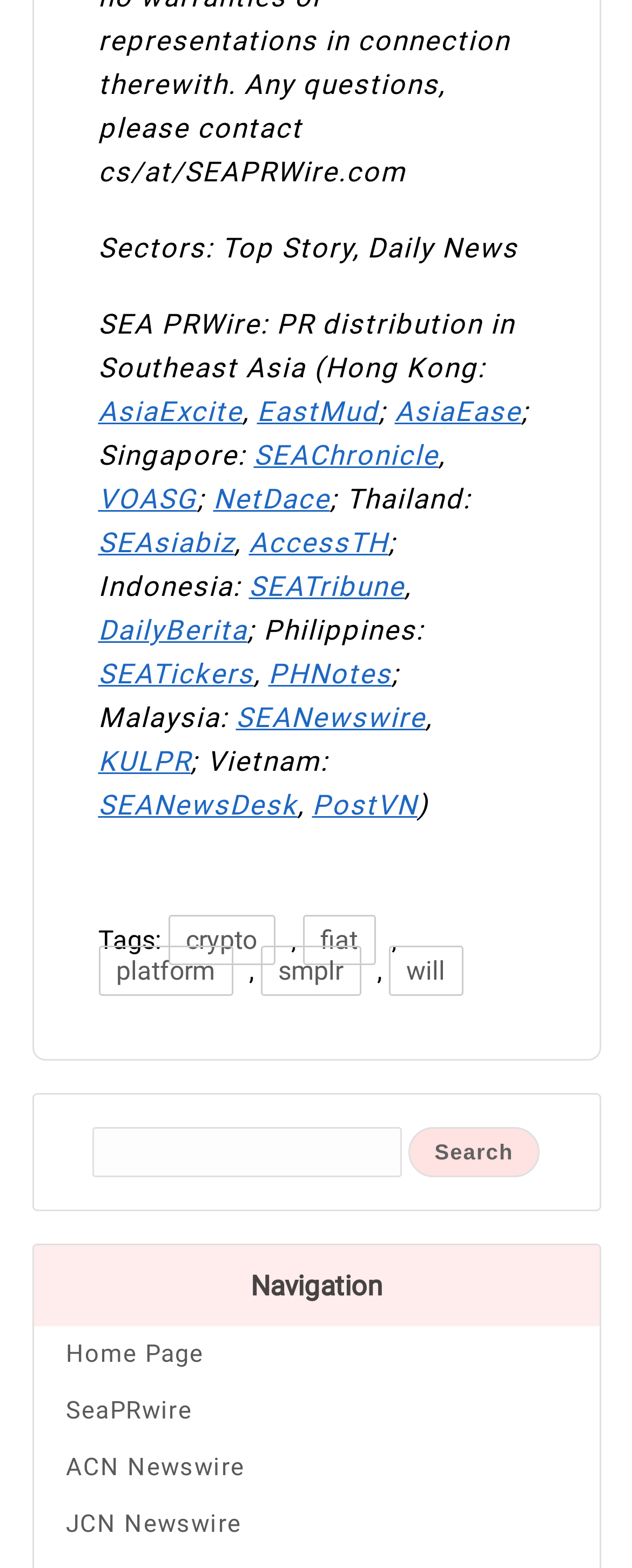Highlight the bounding box coordinates of the element that should be clicked to carry out the following instruction: "Click on SEANewsDesk". The coordinates must be given as four float numbers ranging from 0 to 1, i.e., [left, top, right, bottom].

[0.155, 0.503, 0.471, 0.524]